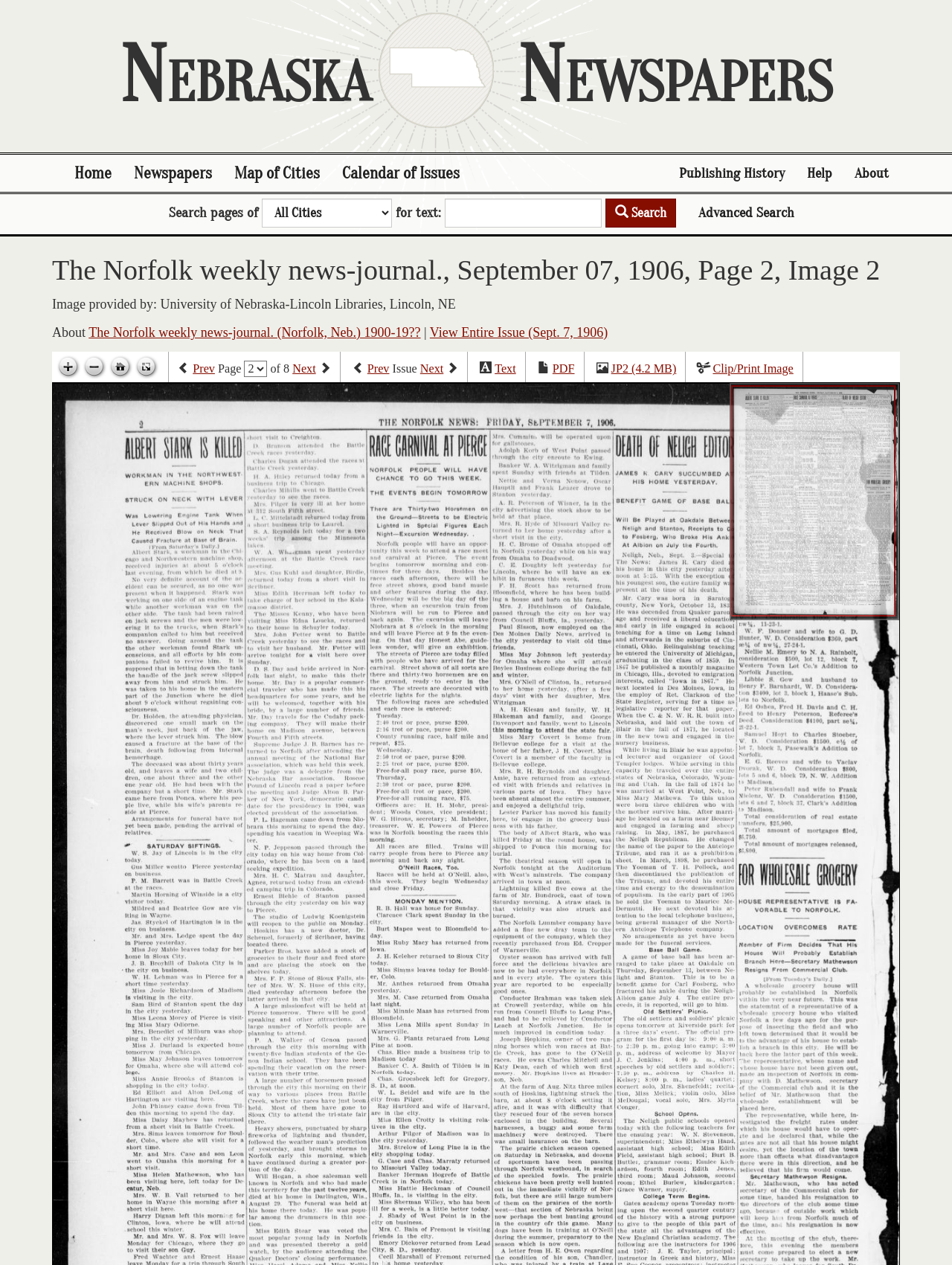Generate a thorough caption detailing the webpage content.

This webpage is dedicated to Nebraska Newspapers, providing resources related to the state's papers, including full-text search and historical essays. At the top, there is a heading "Nebraska Newspapers" followed by a row of links, including "Home", "Newspapers", "Map of Cities", "Calendar of Issues", "Publishing History", "Help", and "About". 

Below the links, there is a search bar with a combobox and a search button. The search bar allows users to search for text within the newspaper pages. Next to the search bar, there is an "Advanced Search" link.

The main content of the page is focused on a specific newspaper issue, "The Norfolk weekly news-journal., September 07, 1906, Page 2, Image 2". There is a heading with the title of the newspaper issue, followed by a static text "Image provided by: University of Nebraska-Lincoln Libraries, Lincoln, NE". 

On the left side of the page, there are several links and buttons, including "The Norfolk weekly news-journal. (Norfolk, Neb.) 1900-19??" and "View Entire Issue (Sept. 7, 1906)". There are also four generic buttons with icons, allowing users to zoom in, zoom out, go home, and toggle full page.

In the middle of the page, there is a navigation section with links to previous and next pages, as well as a combobox to select a specific page. There are also links to previous and next issues, and options to view the issue in different formats, such as text, PDF, and JP2.

At the bottom of the page, there is a canvas element, which likely displays the newspaper page image.